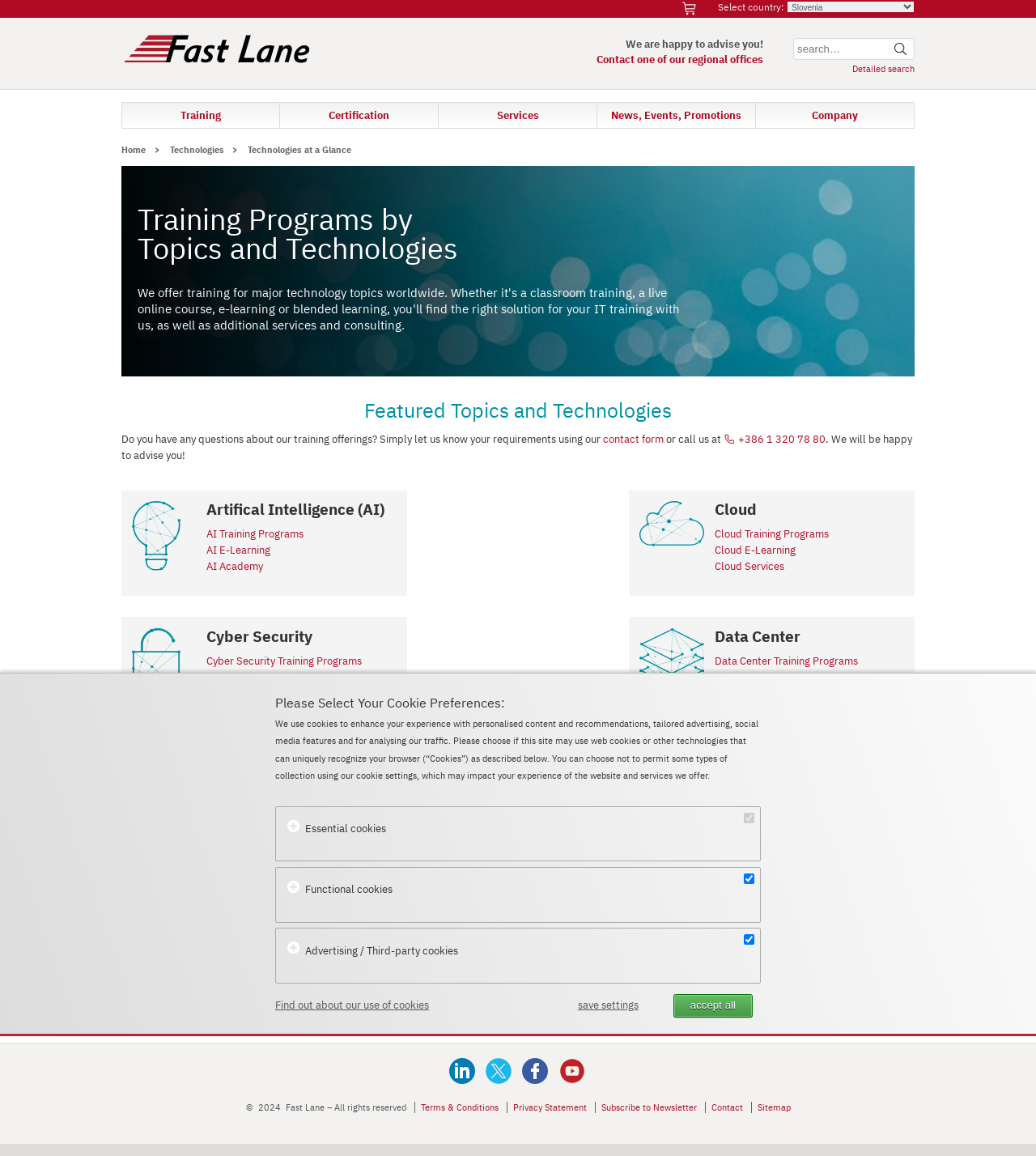Find the bounding box coordinates of the clickable region needed to perform the following instruction: "Learn about Cyber Security". The coordinates should be provided as four float numbers between 0 and 1, i.e., [left, top, right, bottom].

[0.199, 0.565, 0.349, 0.578]